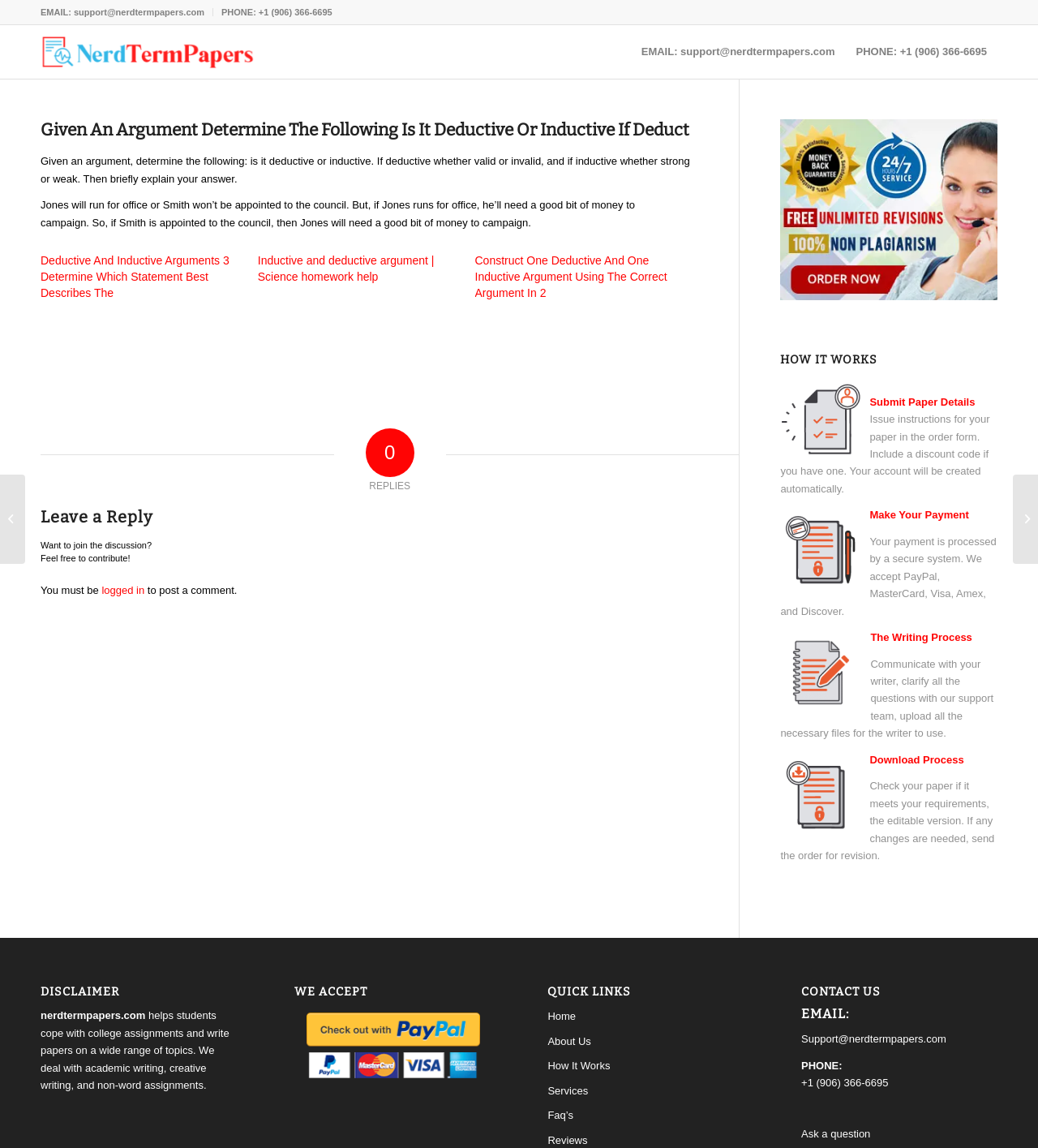Please determine the bounding box coordinates of the element to click in order to execute the following instruction: "Click the 'logged in' link". The coordinates should be four float numbers between 0 and 1, specified as [left, top, right, bottom].

[0.098, 0.509, 0.139, 0.519]